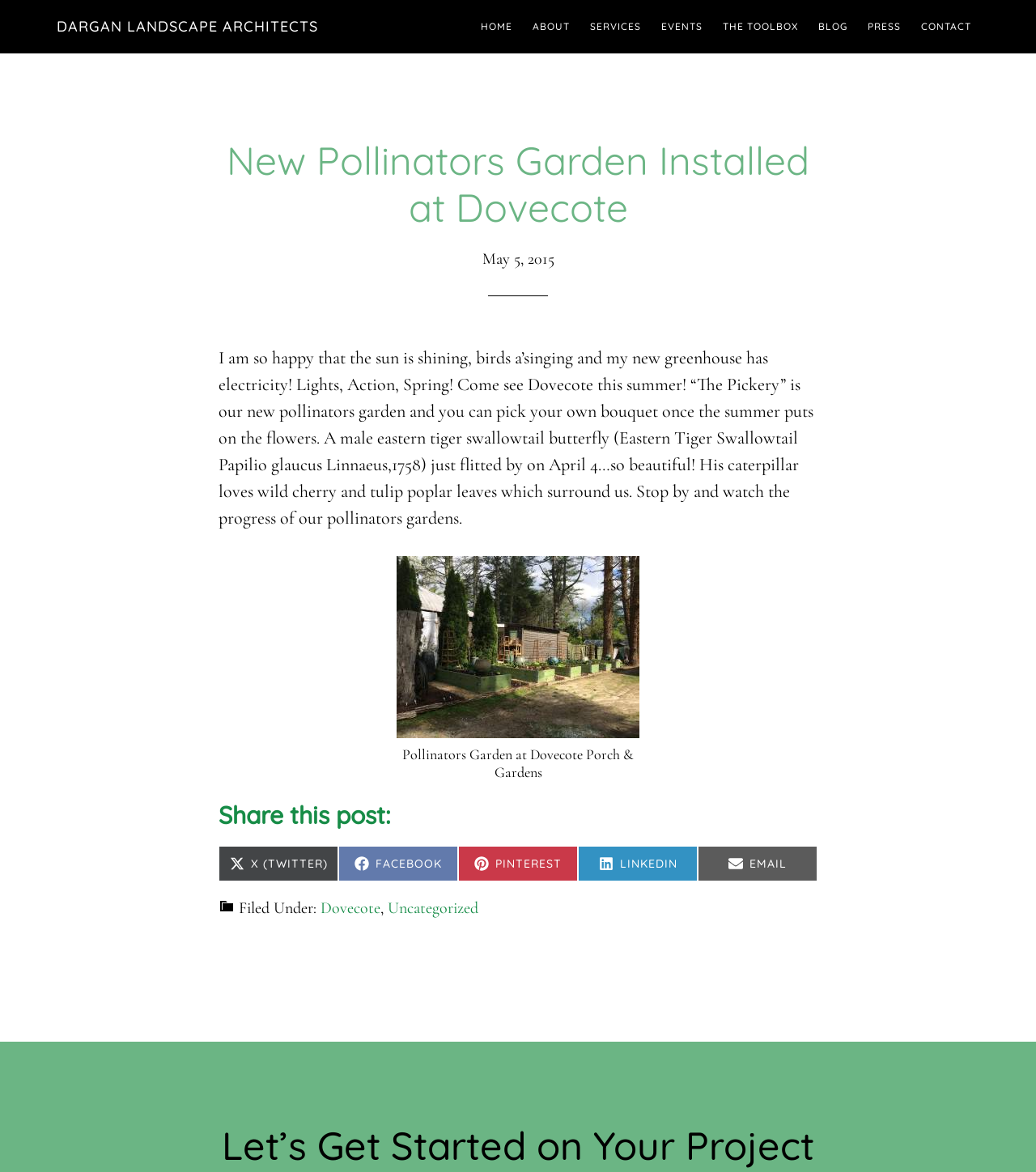What type of butterfly is mentioned in the article?
Based on the content of the image, thoroughly explain and answer the question.

The answer can be found in the article text, where it says 'A male eastern tiger swallowtail butterfly (Eastern Tiger Swallowtail Papilio glaucus Linnaeus,1758) just flitted by on April 4…so beautiful!'